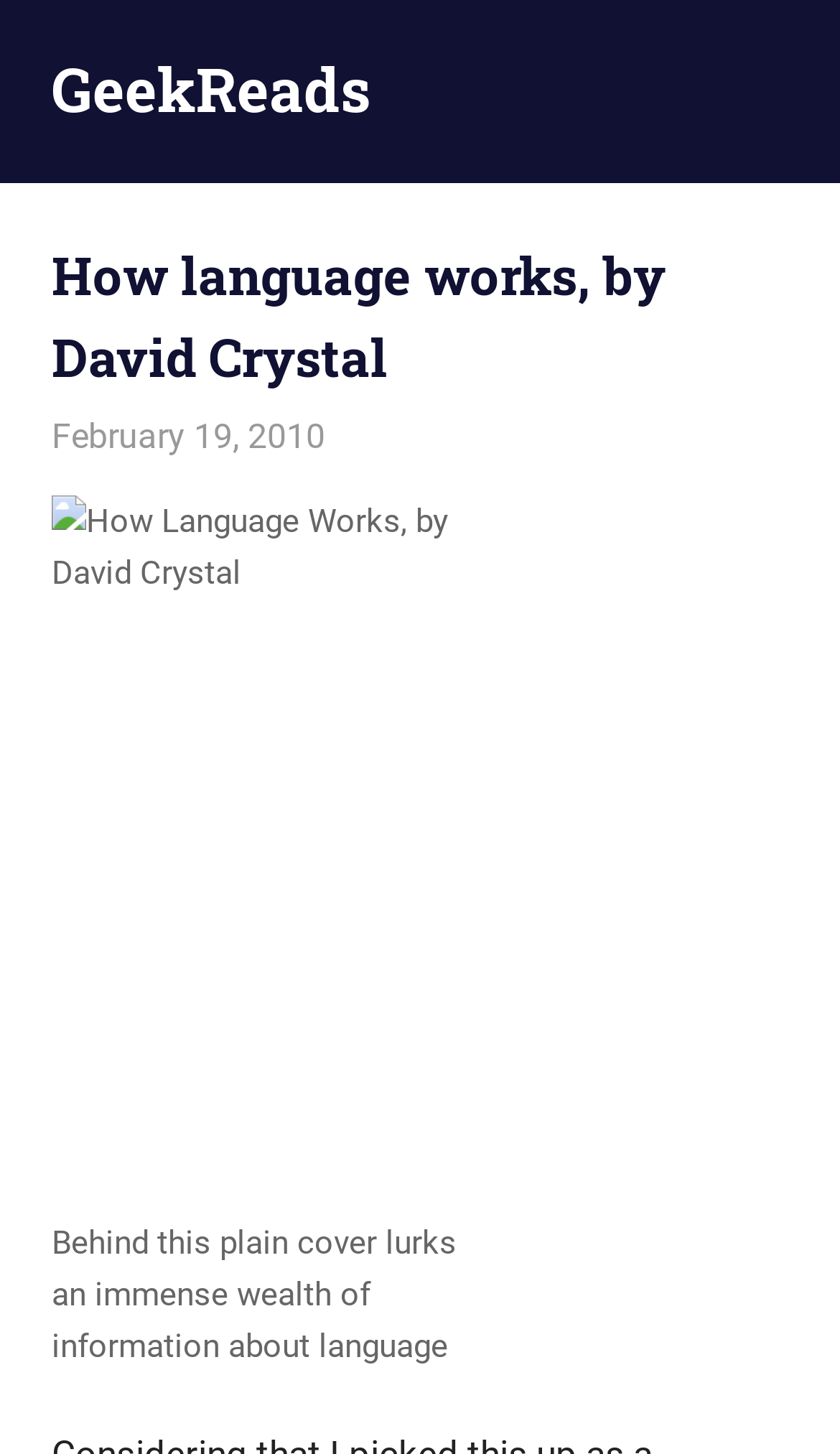What is the category of the book?
Please answer the question with a detailed response using the information from the screenshot.

The answer can be found in the link element which contains the text 'Books'. This element is located near the author's name and the book title, suggesting that it is the category of the book.